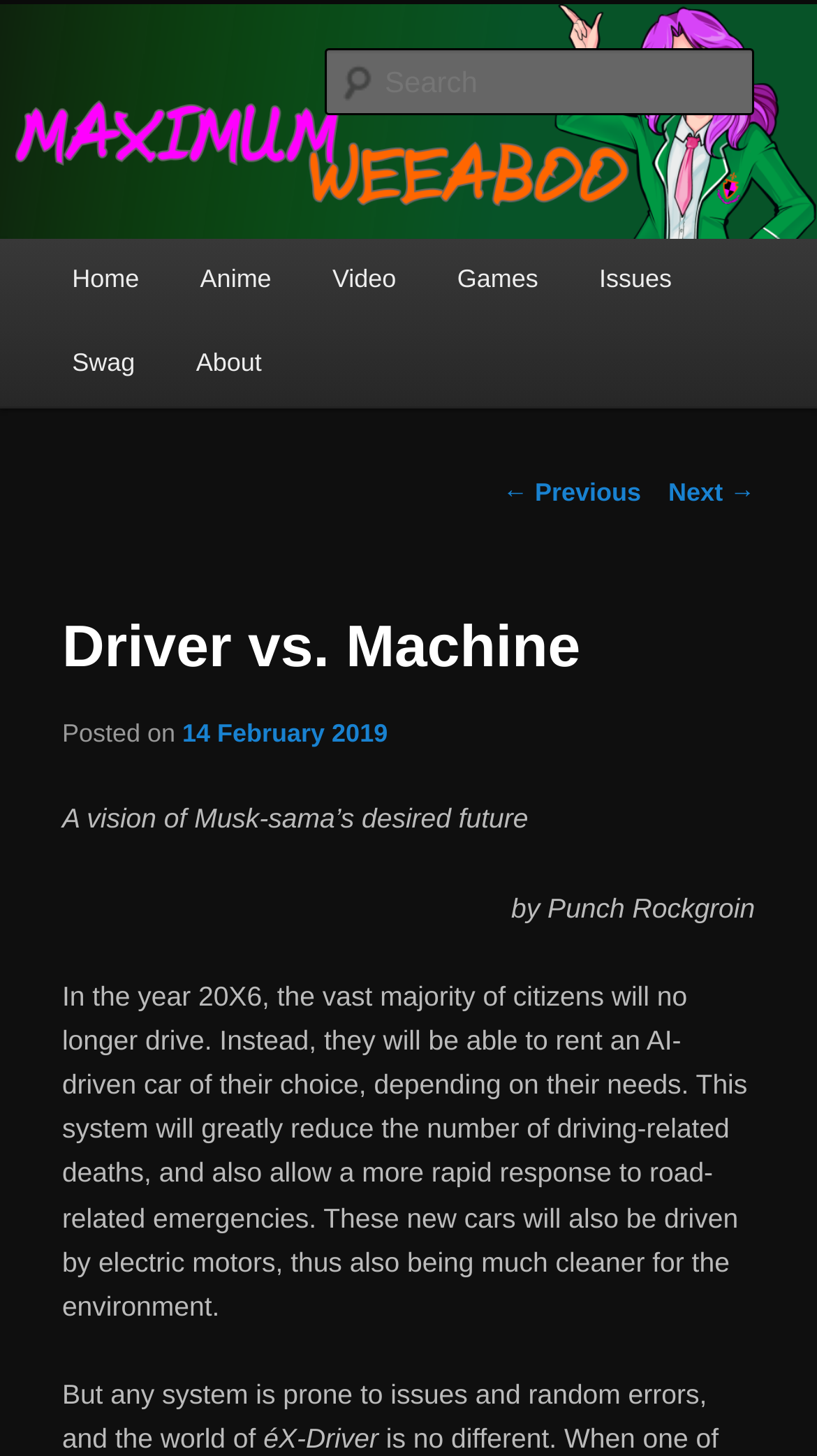What is the main heading displayed on the webpage? Please provide the text.

MaximumWeeaboo Site Simulator